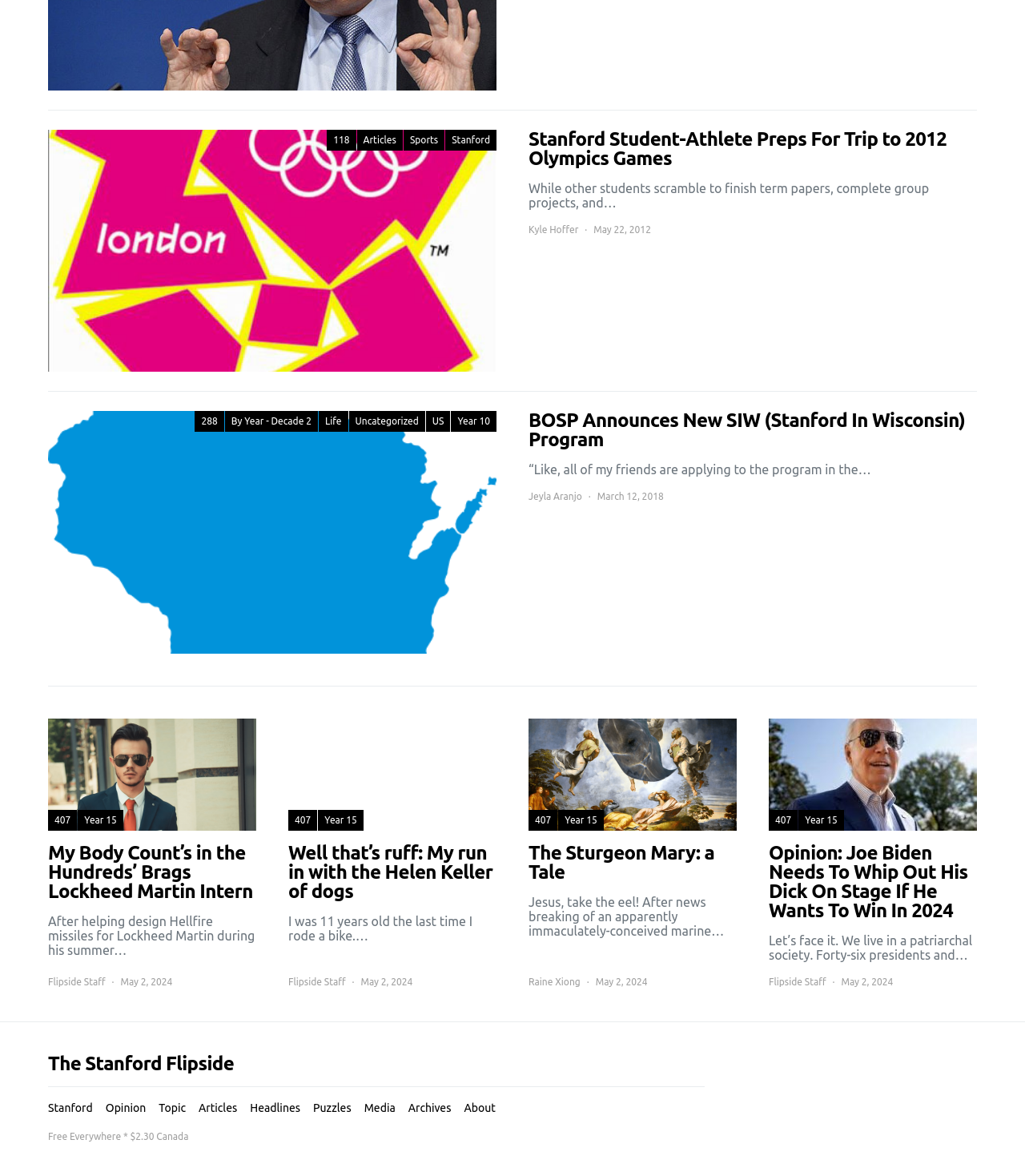Using the information shown in the image, answer the question with as much detail as possible: What are the categories listed at the bottom of the page?

I looked at the links at the bottom of the page and found a list of categories, including Stanford, Opinion, Topic, Articles, Headlines, Puzzles, Media, Archives, and About. These categories likely represent different sections or topics within the publication.